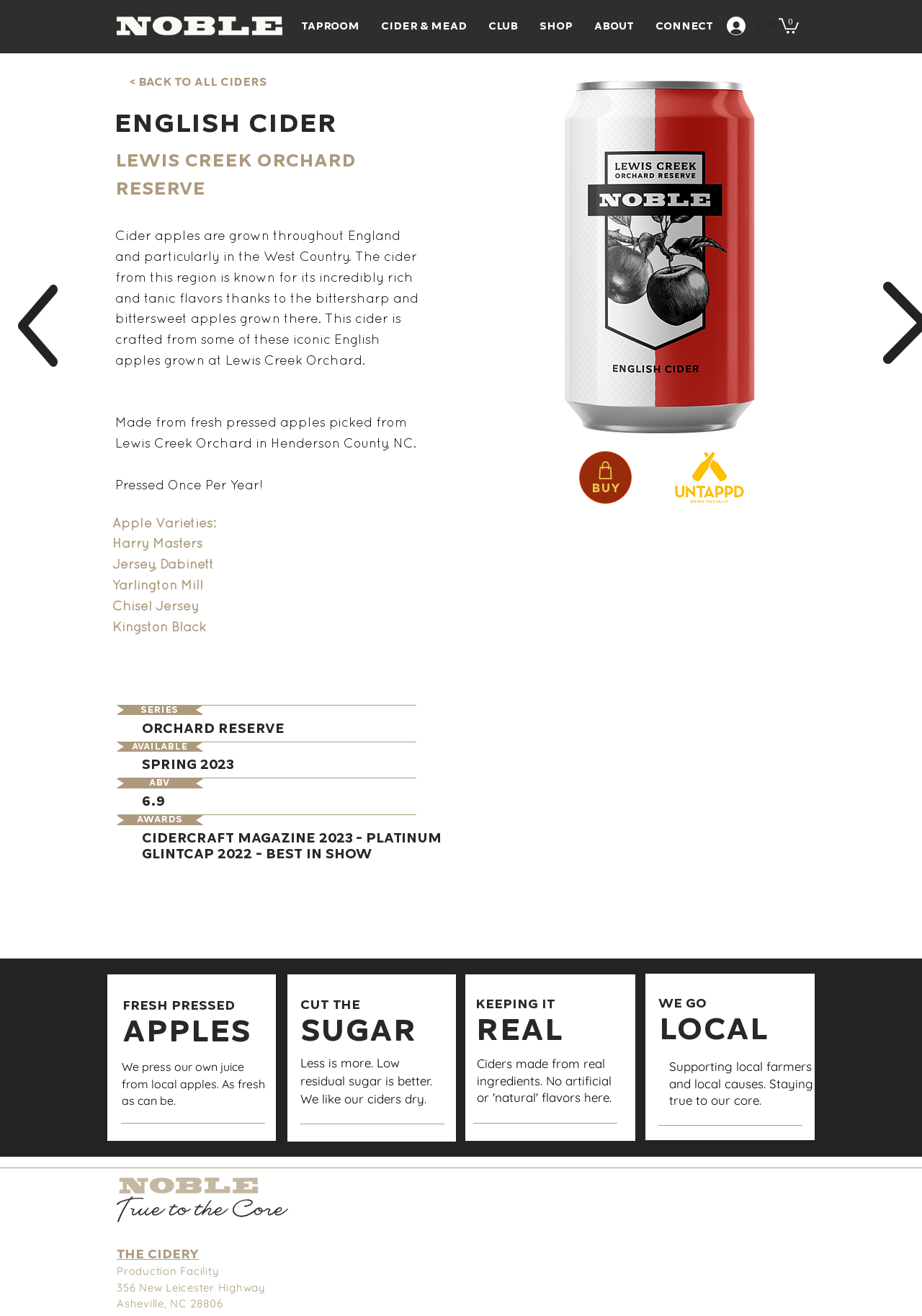Please determine the bounding box coordinates of the element to click on in order to accomplish the following task: "Go to global contacts". Ensure the coordinates are four float numbers ranging from 0 to 1, i.e., [left, top, right, bottom].

None